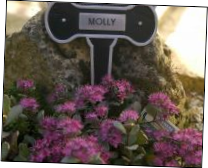Provide a thorough and detailed caption for the image.

The image showcases a heartfelt tribute marker for a beloved pet named "MOLLY." Nestled among vibrant pink flowers, the marker features a distinctive bone-shaped design, which is often used to commemorate furry companions. The natural setting enhances the emotional significance of the memorial, providing a serene backdrop as a testament to the joy and love that Molly brought to her family's life. The soft blending of colorful flora with the marker creates a touching reminder of the bond between pets and their owners.